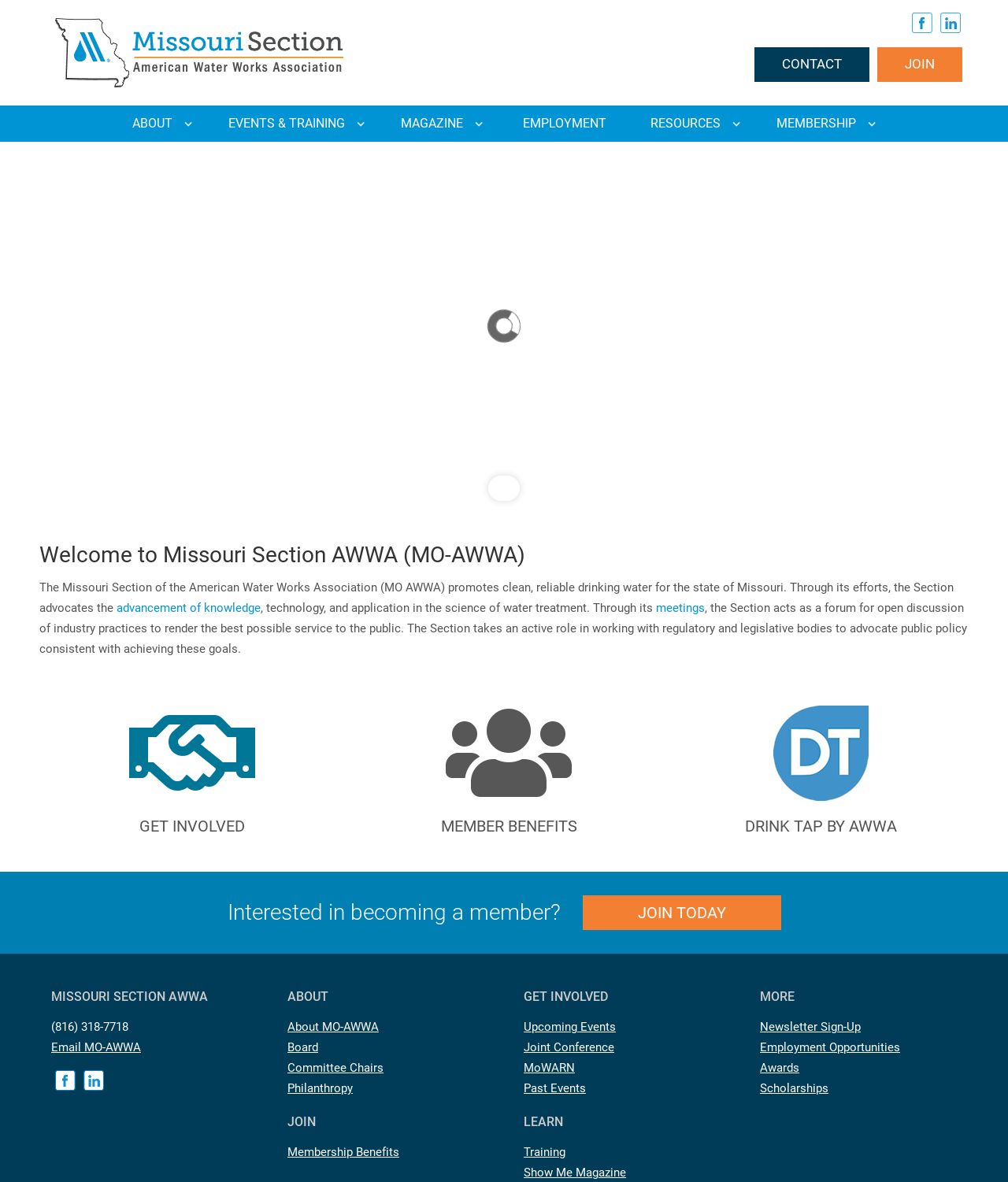How can one get involved with the Missouri Section AWWA?
Please use the image to provide a one-word or short phrase answer.

Through events and training